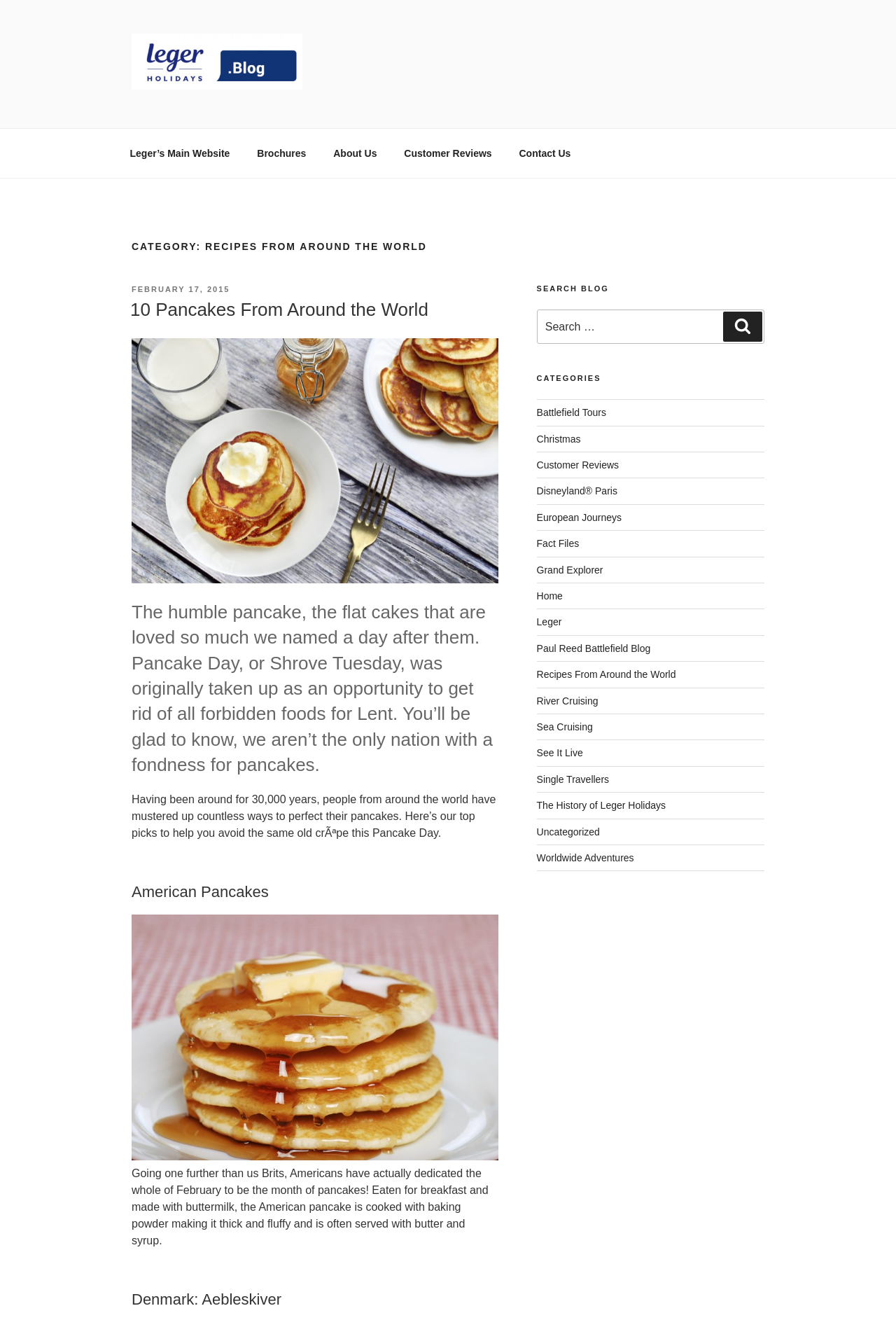Identify the bounding box coordinates of the area that should be clicked in order to complete the given instruction: "Search for recipes". The bounding box coordinates should be four float numbers between 0 and 1, i.e., [left, top, right, bottom].

[0.599, 0.234, 0.853, 0.259]